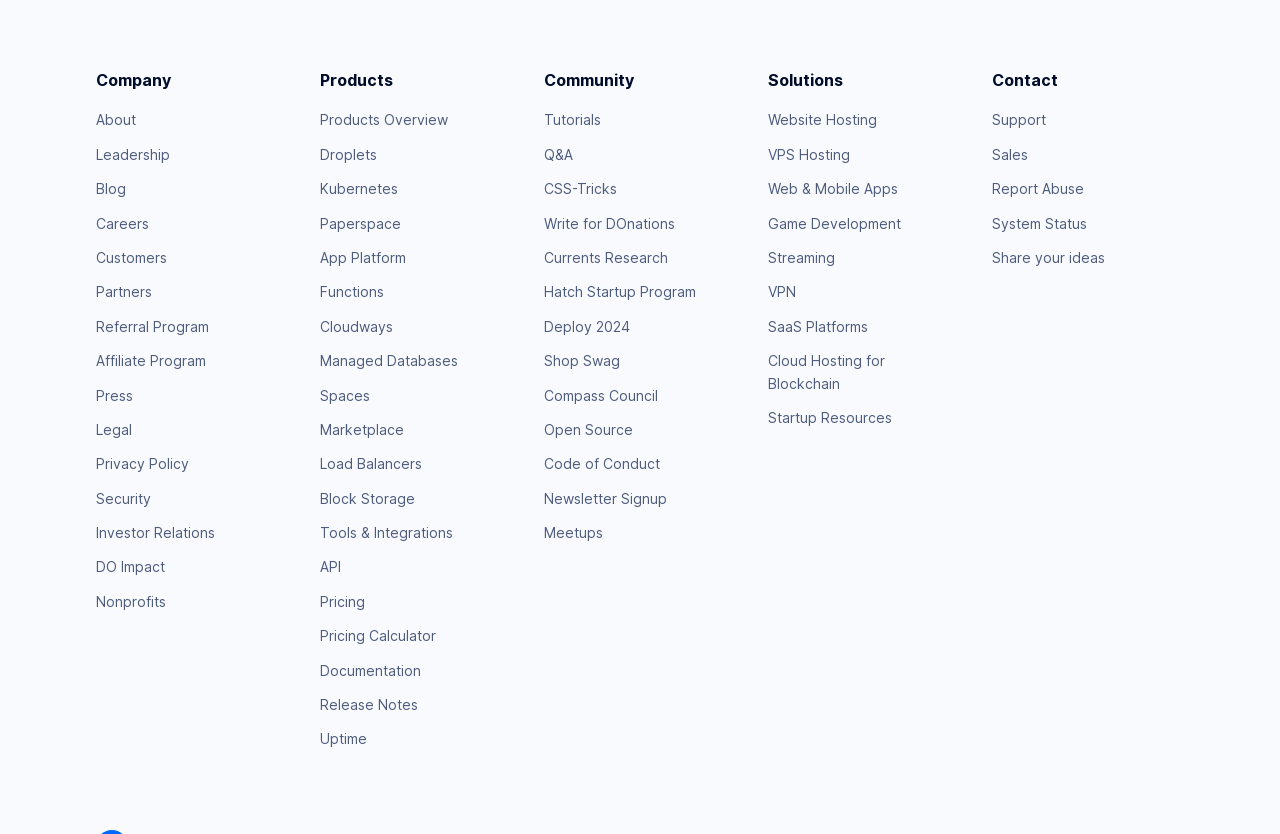Could you determine the bounding box coordinates of the clickable element to complete the instruction: "Click on About"? Provide the coordinates as four float numbers between 0 and 1, i.e., [left, top, right, bottom].

[0.075, 0.134, 0.106, 0.154]